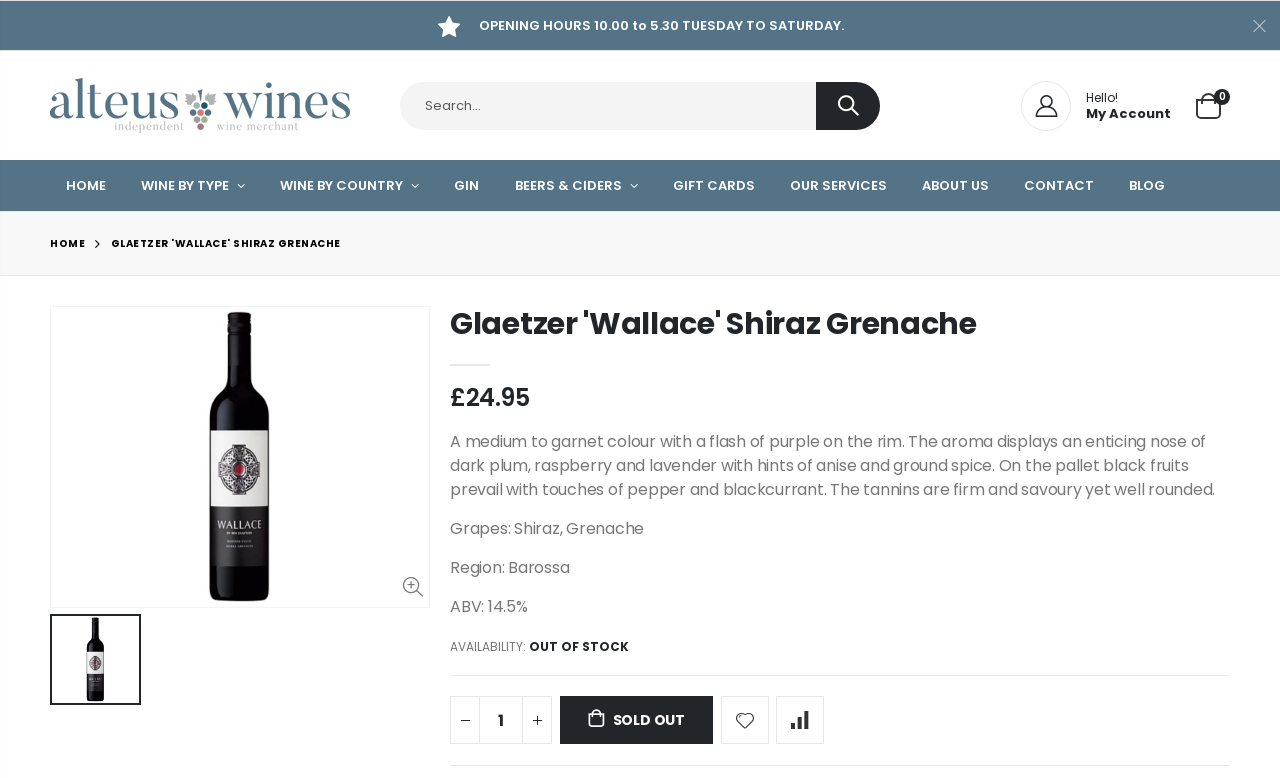What is the ABV of Glaetzer 'Wallace' Shiraz Grenache?
Please provide a single word or phrase as your answer based on the image.

14.5%